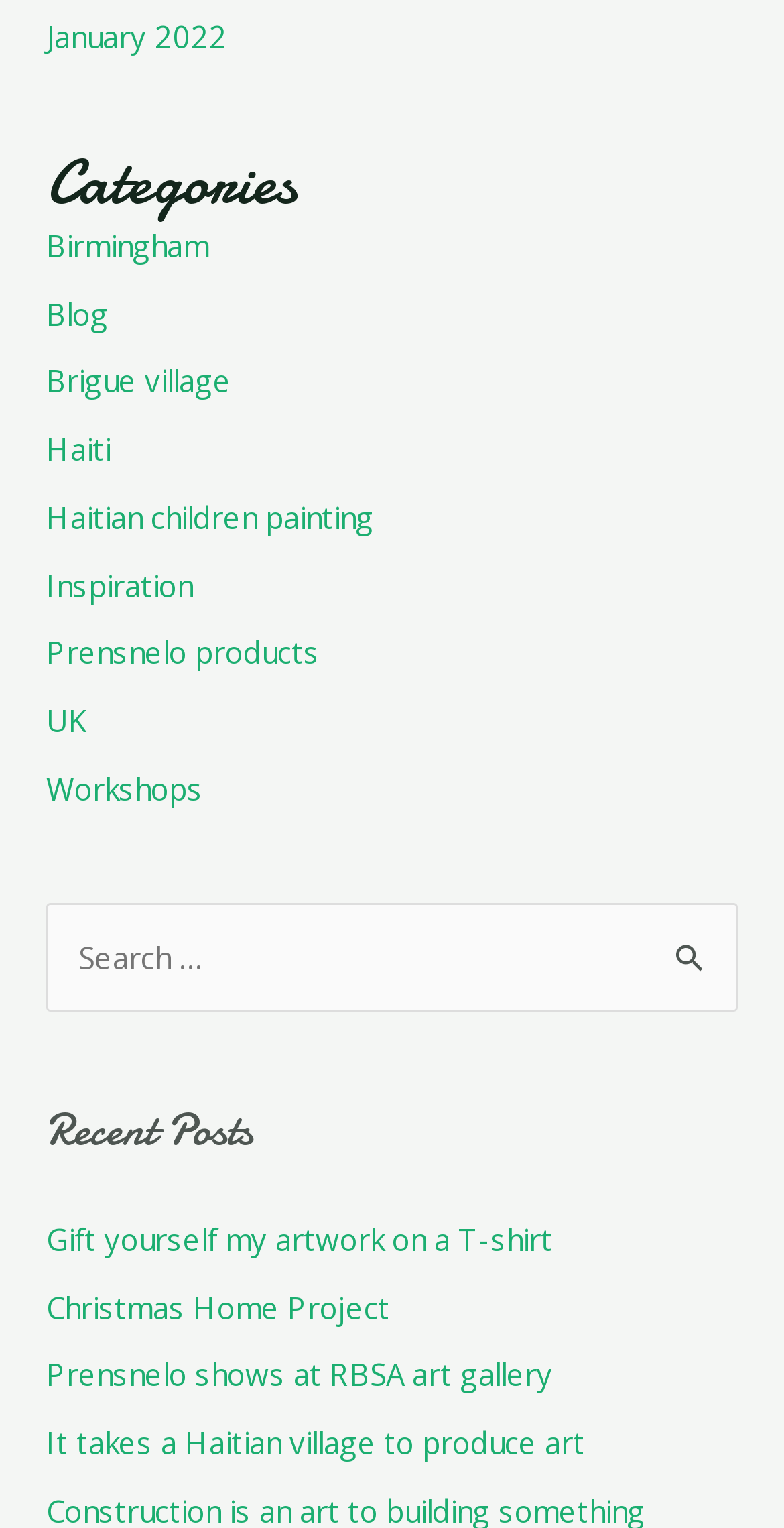Examine the image carefully and respond to the question with a detailed answer: 
How many recent posts are listed?

I counted the number of links under the 'Recent Posts' heading, which are 'Gift yourself my artwork on a T-shirt', 'Christmas Home Project', 'Prensnelo shows at RBSA art gallery', and 'It takes a Haitian village to produce art'. There are 4 links in total.